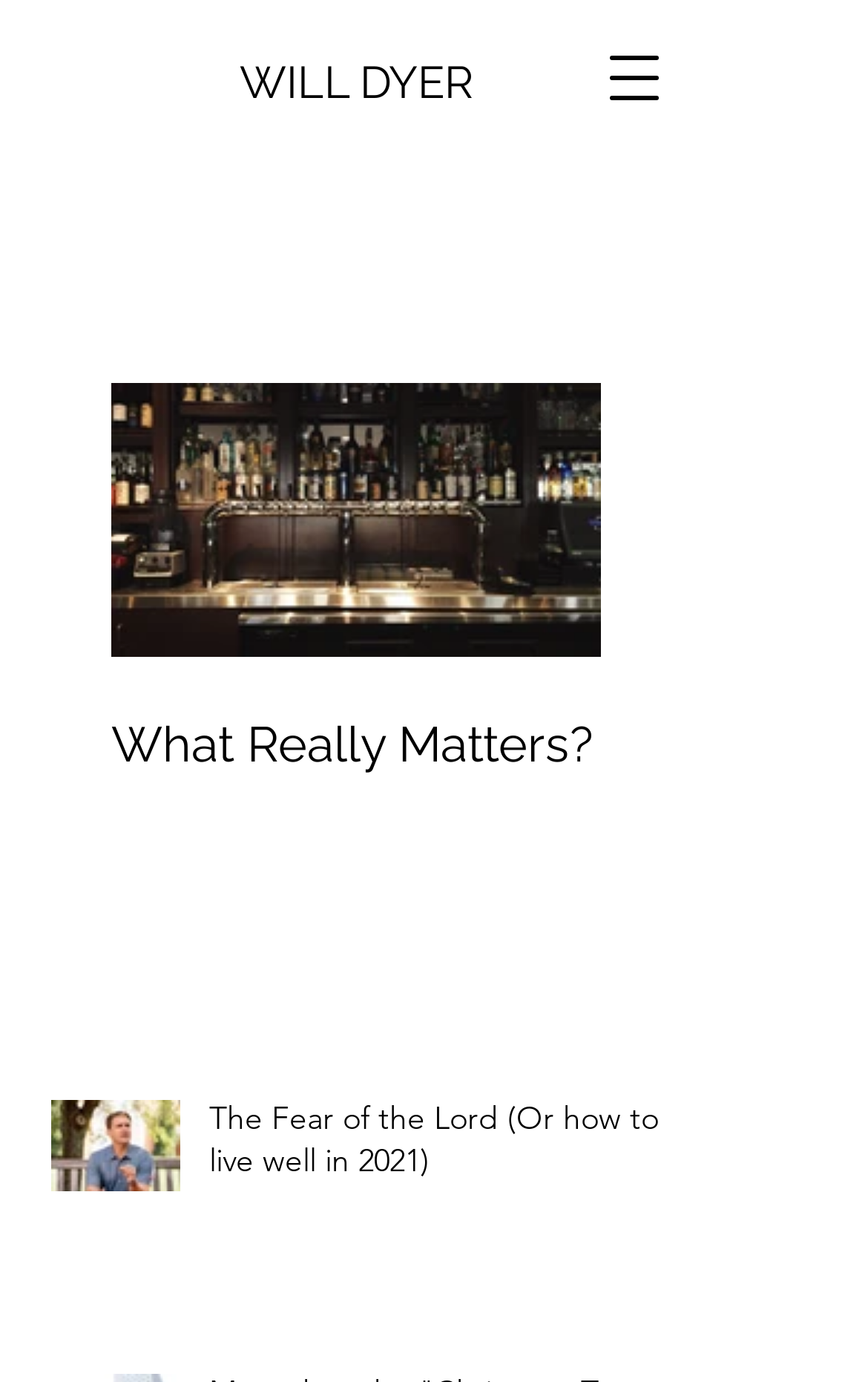What is the purpose of the button at the top right?
Answer briefly with a single word or phrase based on the image.

Open navigation menu